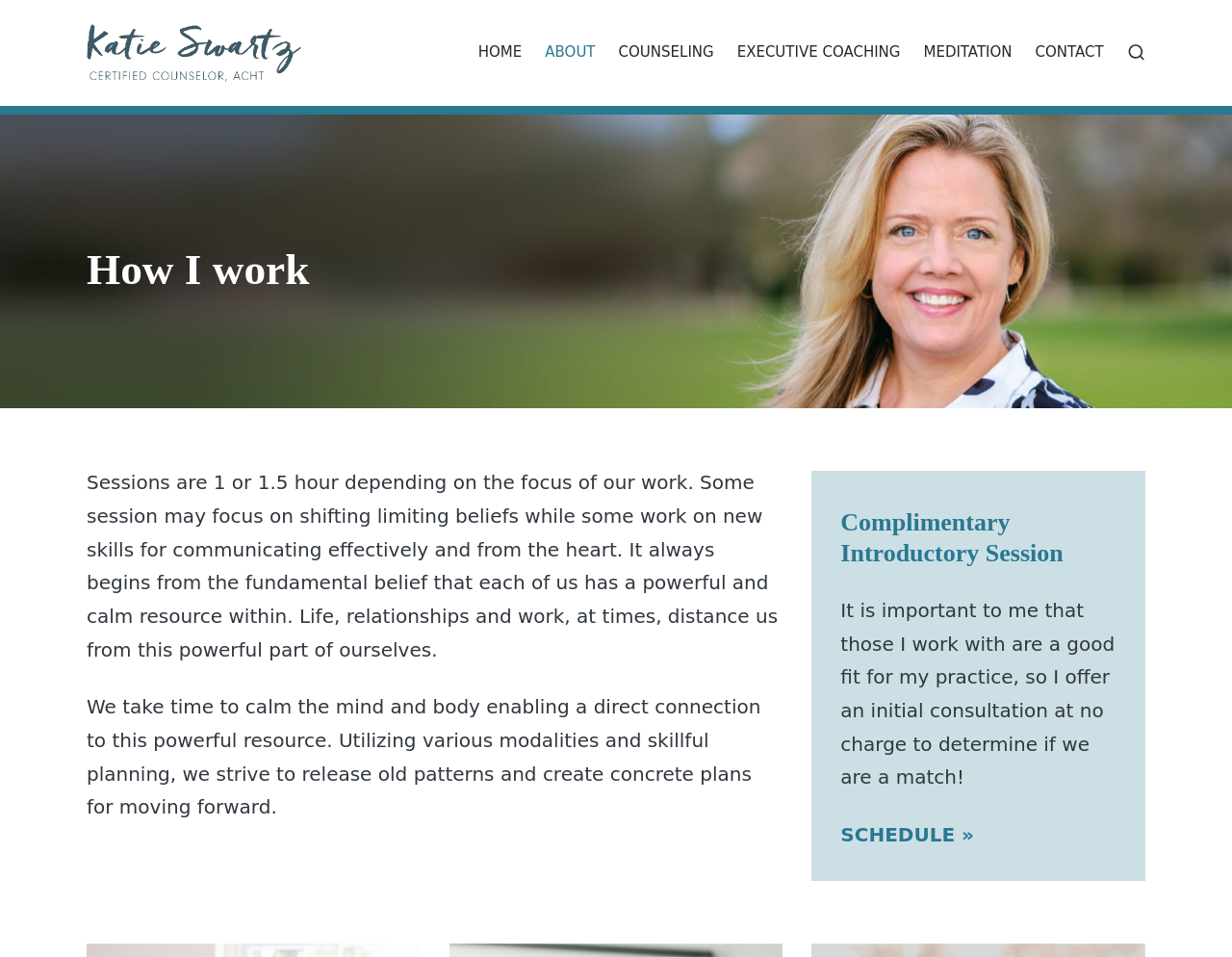Please determine the bounding box coordinates of the element's region to click in order to carry out the following instruction: "Click on the HOME link". The coordinates should be four float numbers between 0 and 1, i.e., [left, top, right, bottom].

[0.388, 0.04, 0.424, 0.07]